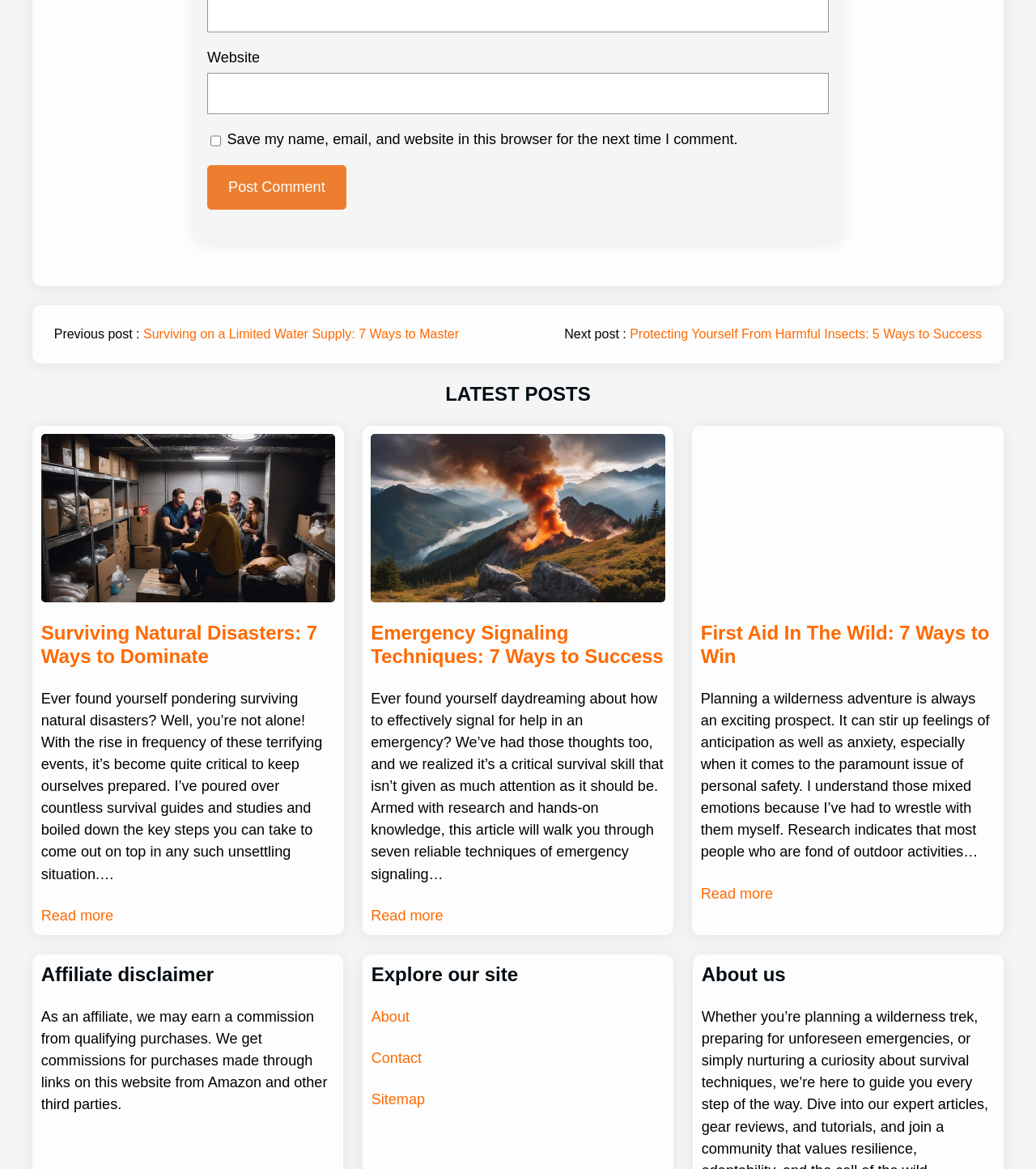Find the bounding box coordinates of the clickable area required to complete the following action: "Enter website".

[0.2, 0.062, 0.8, 0.098]